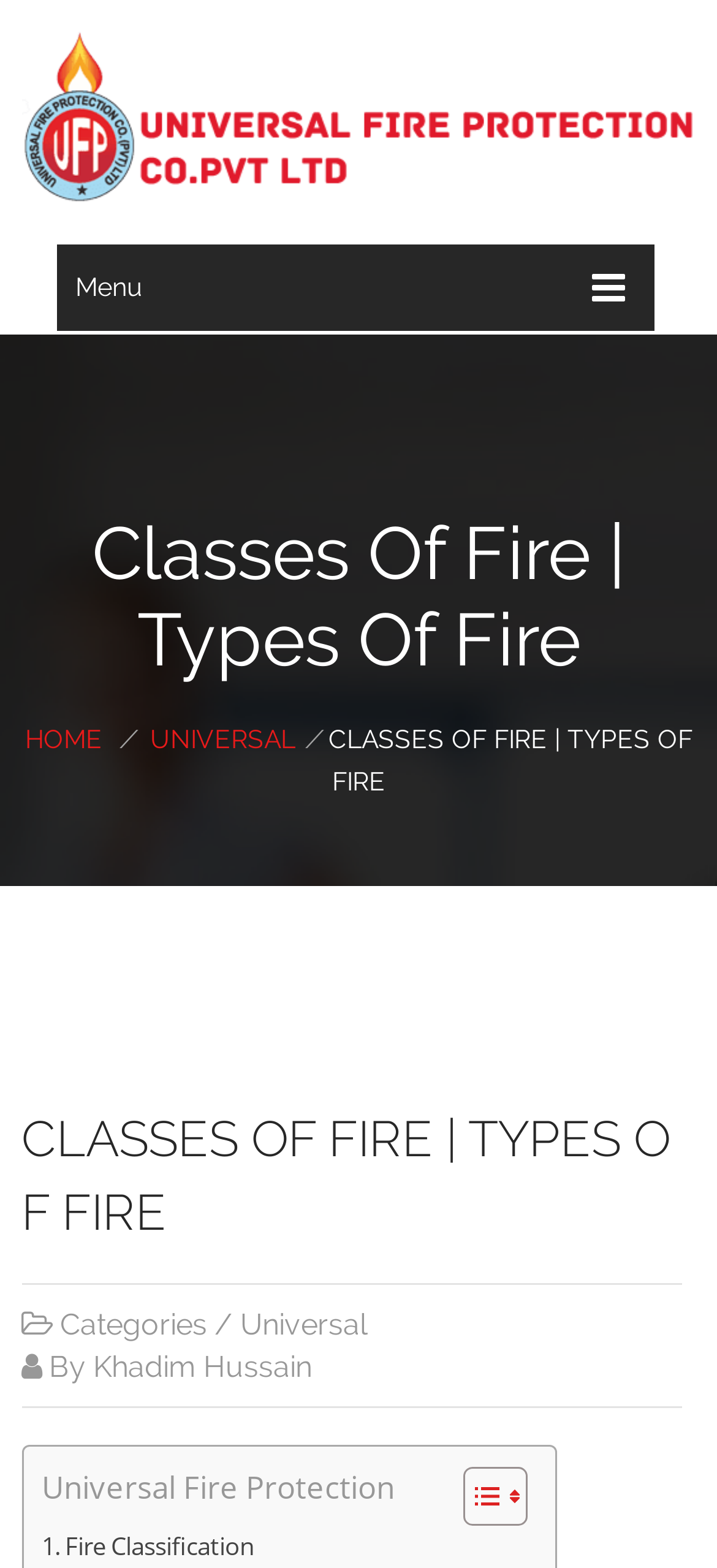Using the element description alt="Read Aloud Grandma", predict the bounding box coordinates for the UI element. Provide the coordinates in (top-left x, top-left y, bottom-right x, bottom-right y) format with values ranging from 0 to 1.

None